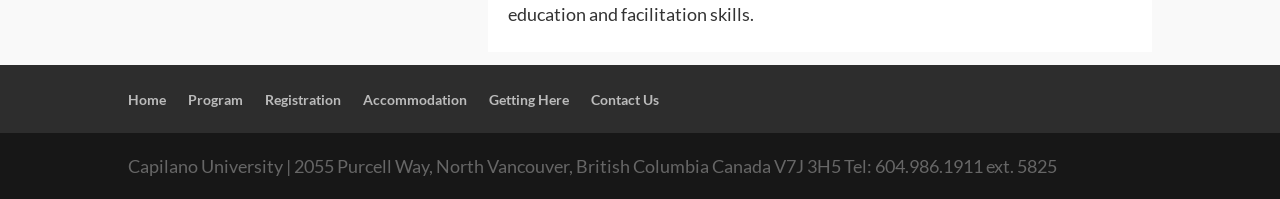Given the description "Getting Here", determine the bounding box of the corresponding UI element.

[0.382, 0.458, 0.445, 0.544]